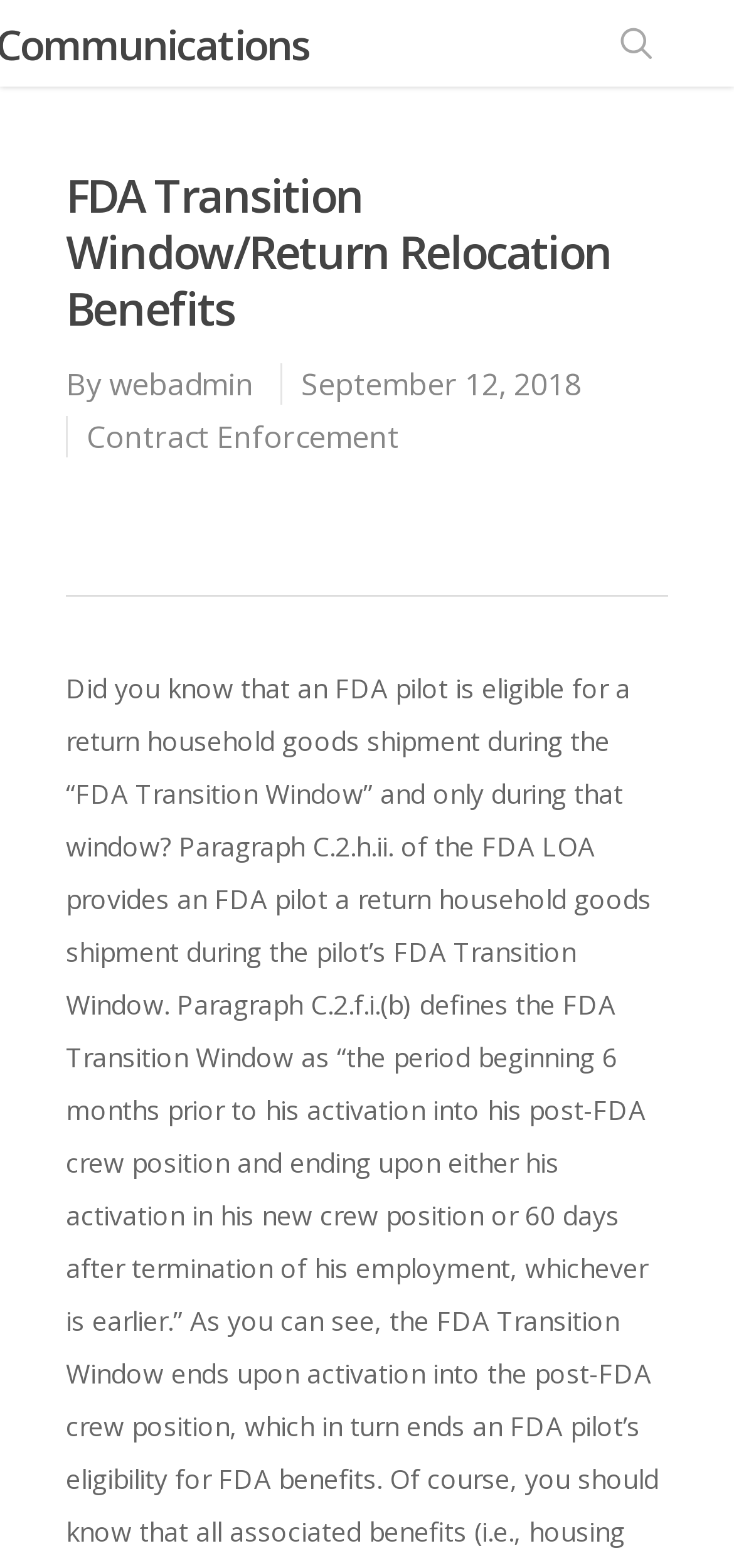Identify and extract the main heading of the webpage.

FDA Transition Window/Return Relocation Benefits